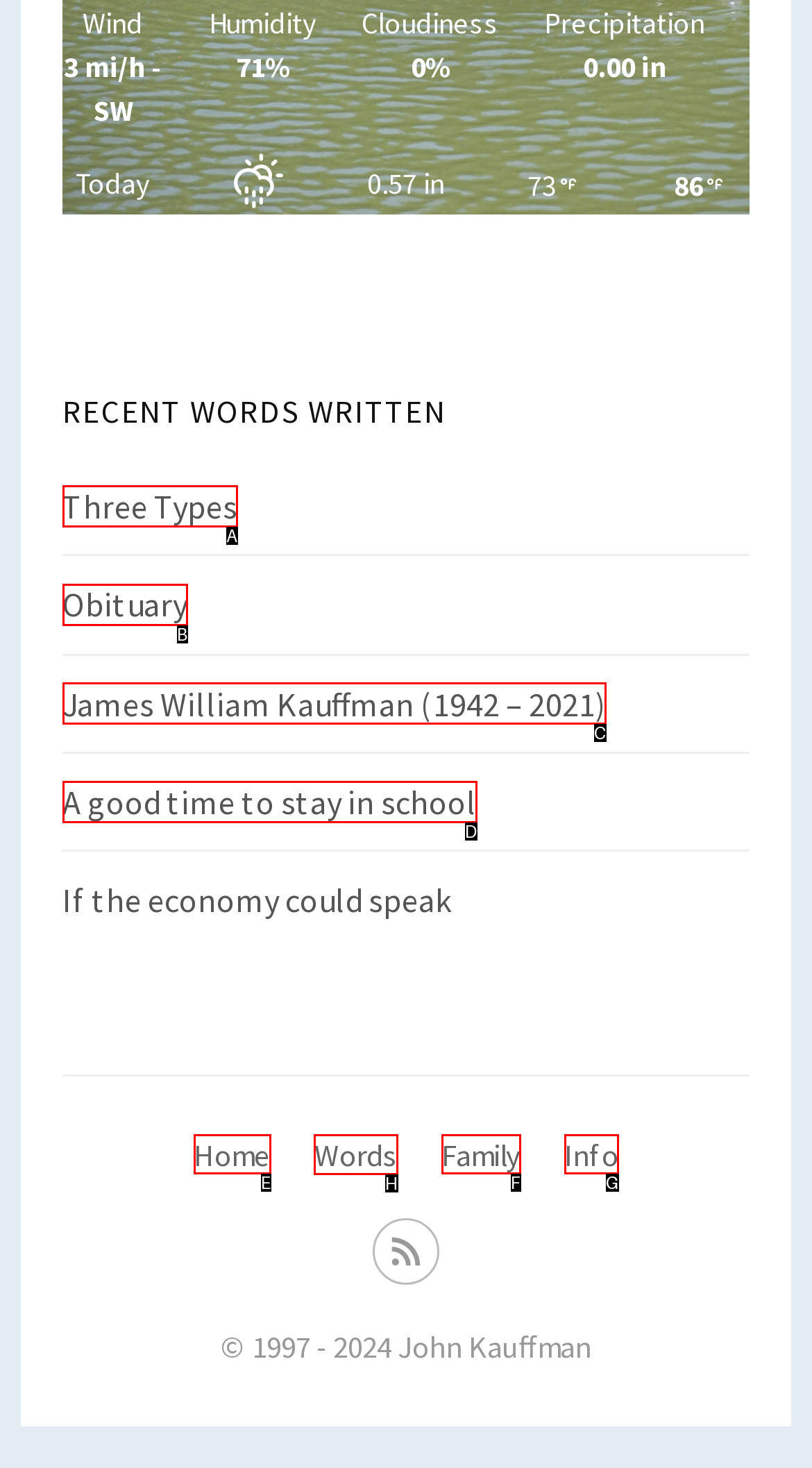Which letter corresponds to the correct option to complete the task: view words page?
Answer with the letter of the chosen UI element.

H